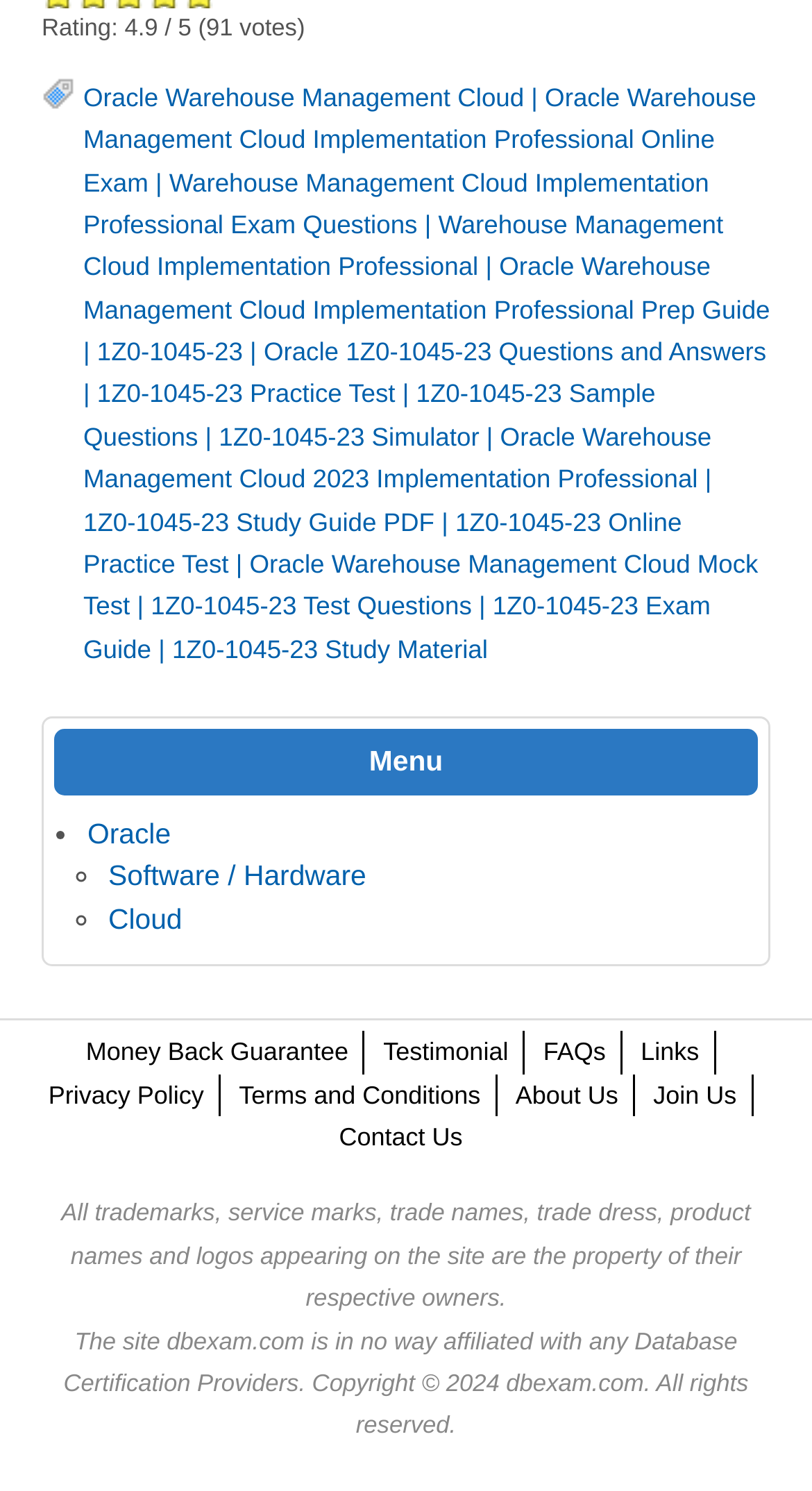Identify the bounding box coordinates of the section to be clicked to complete the task described by the following instruction: "Go to Oracle". The coordinates should be four float numbers between 0 and 1, formatted as [left, top, right, bottom].

[0.108, 0.549, 0.21, 0.57]